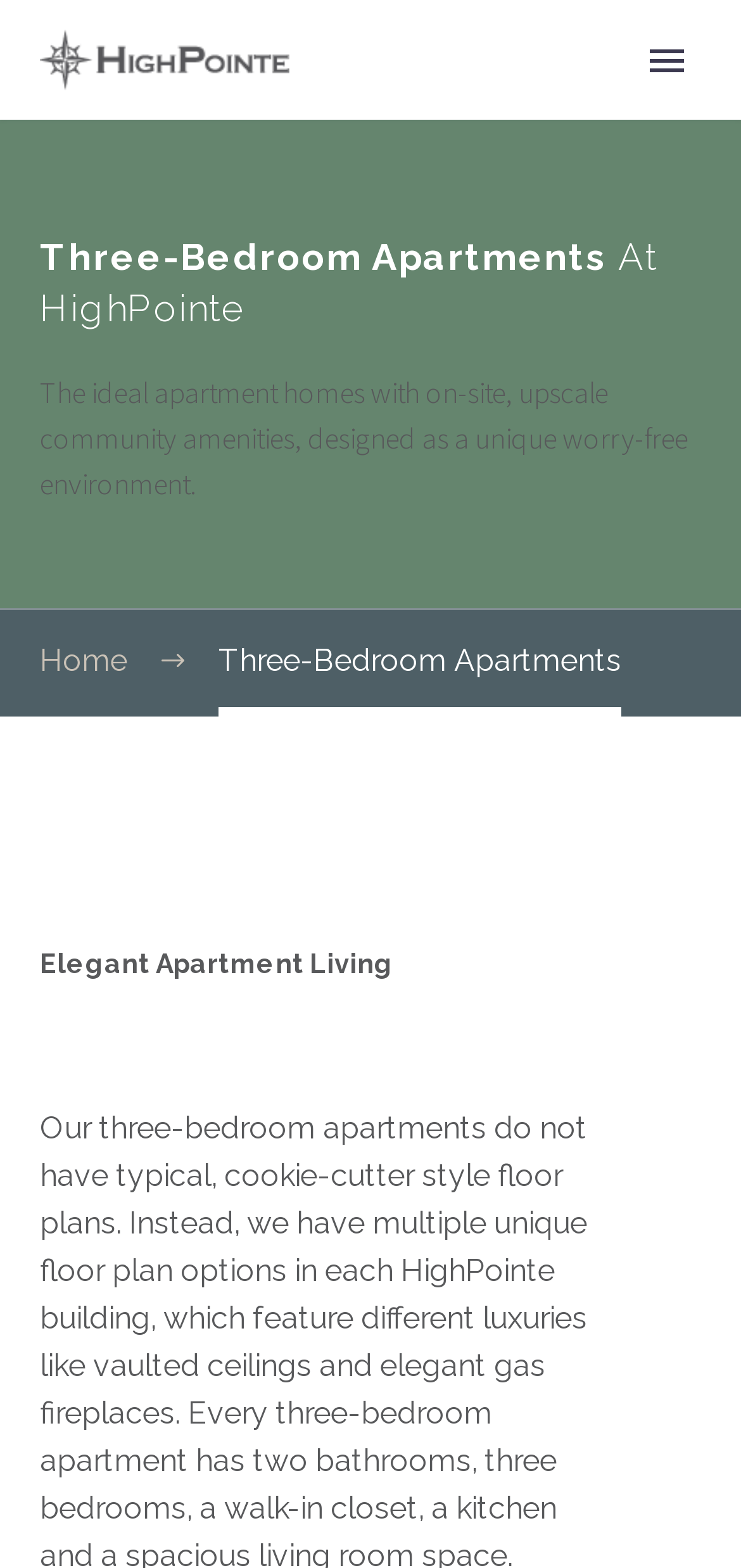How many links are in the main menu? Using the information from the screenshot, answer with a single word or phrase.

7